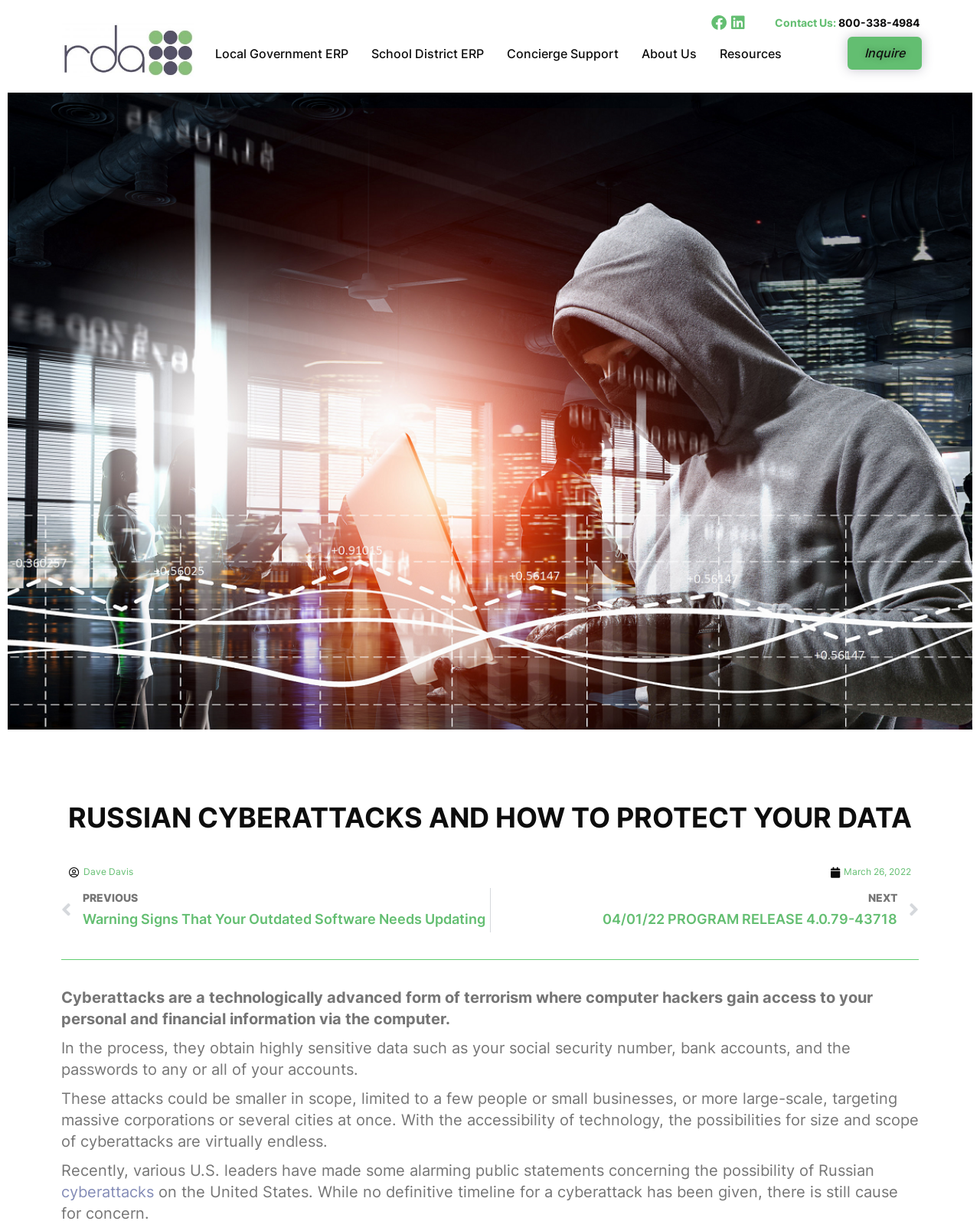Can you specify the bounding box coordinates for the region that should be clicked to fulfill this instruction: "Read the article by Dave Davis".

[0.07, 0.708, 0.136, 0.721]